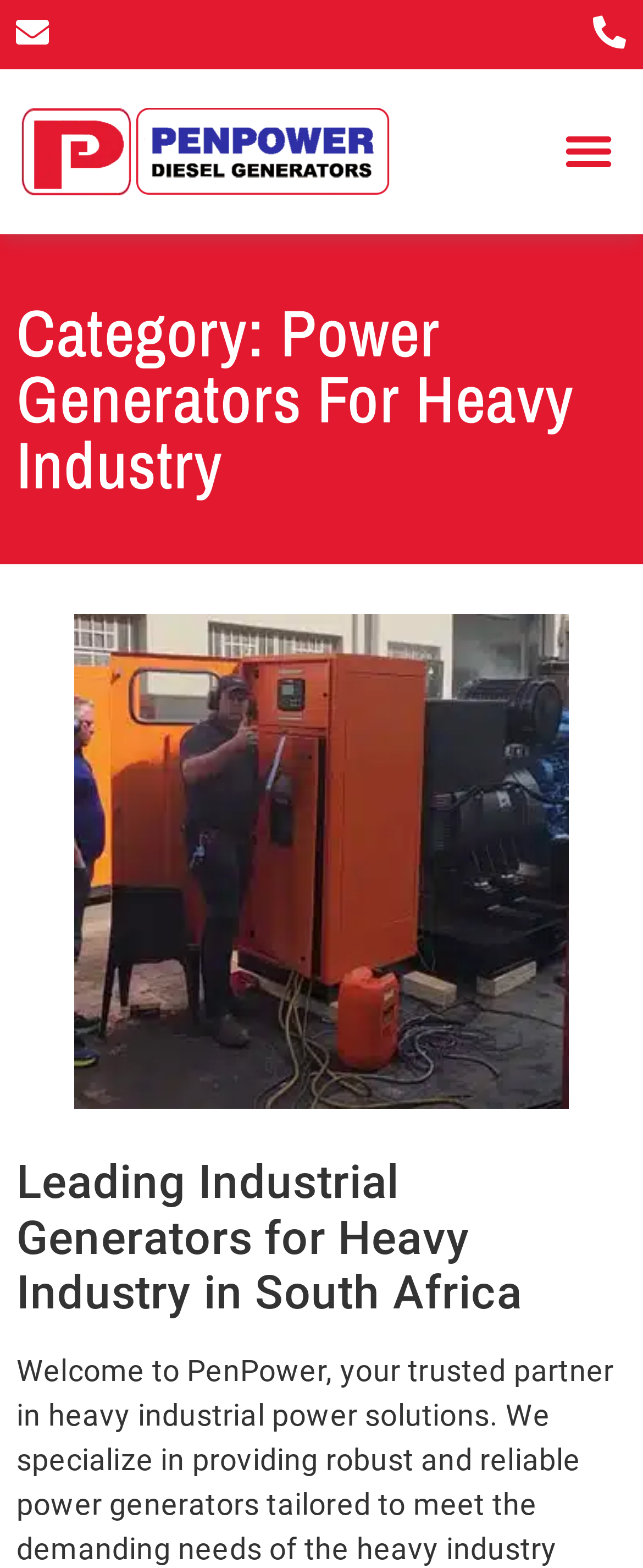Provide a thorough summary of the webpage.

The webpage is about power generators for heavy industry, specifically showcasing PenPower's range of products. At the top left, there is a link, and at the top right, there is another link. Below these links, there is a prominent link to "PenPower Diesel Generators" accompanied by an image, taking up most of the width of the page. 

To the right of this link, there is a "Menu Toggle" button. Below the "PenPower Diesel Generators" link, there is a heading that categorizes the page as "Power Generators For Heavy Industry". 

Further down, there is a large image related to "Load-Testing", taking up a significant portion of the page. Finally, at the bottom, there is a heading that emphasizes PenPower's leading position in providing industrial generators for heavy industry in South Africa.